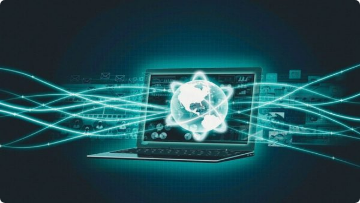Describe all the aspects of the image extensively.

The image depicts a modern laptop at the center, surrounded by dynamic, glowing waves of data. The laptop's screen displays a network of interconnected digital elements, symbolizing global connectivity and the flow of information. Overlaid on the screen is a 3D representation of the Earth, emphasizing the digital landscape's global reach. This visual representation aligns with the theme of how developer data platforms are assisting businesses in managing increasing data requirements, reflecting the significant role technology plays in today's connected world.